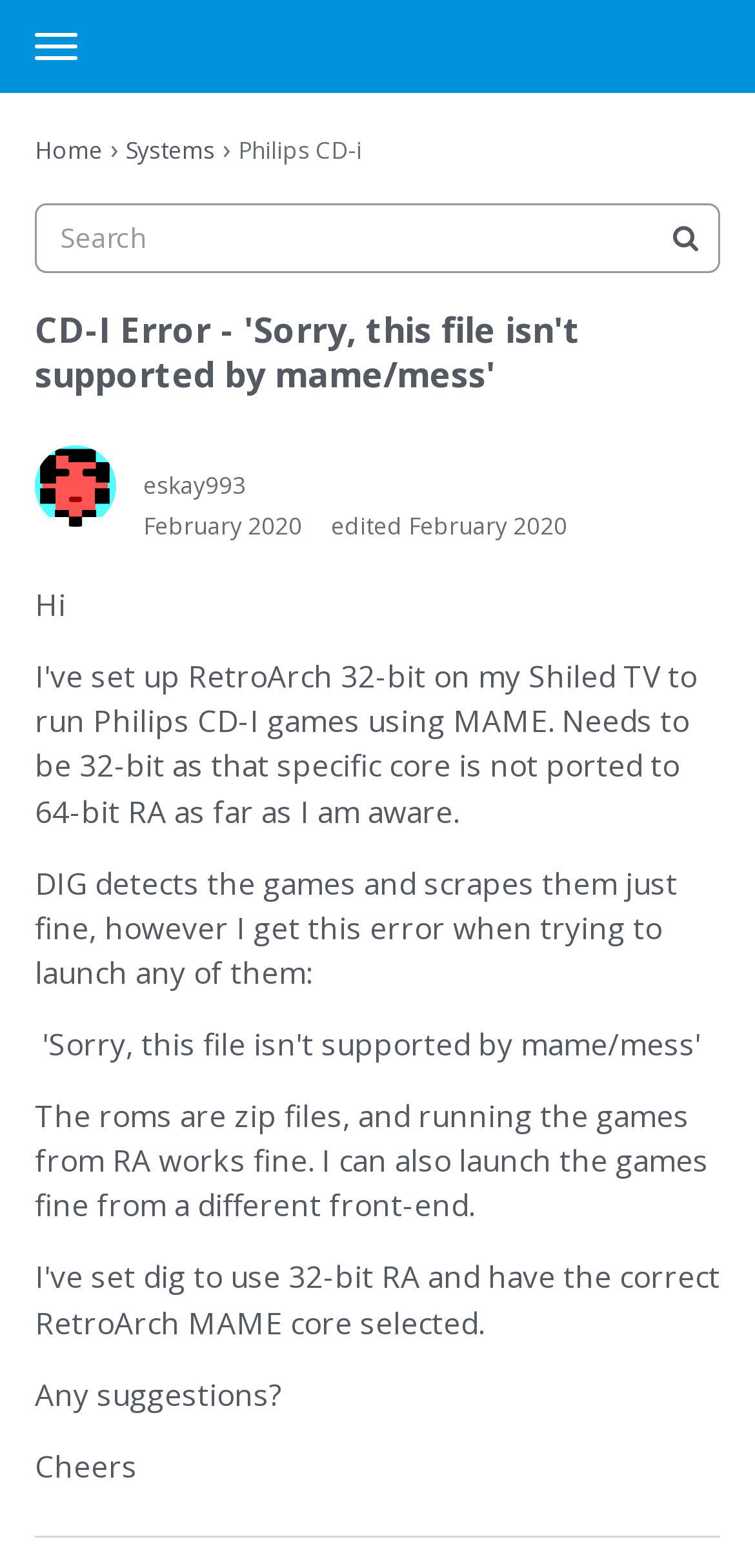Answer the following inquiry with a single word or phrase:
What is the user's issue with launching games?

Error with MAME